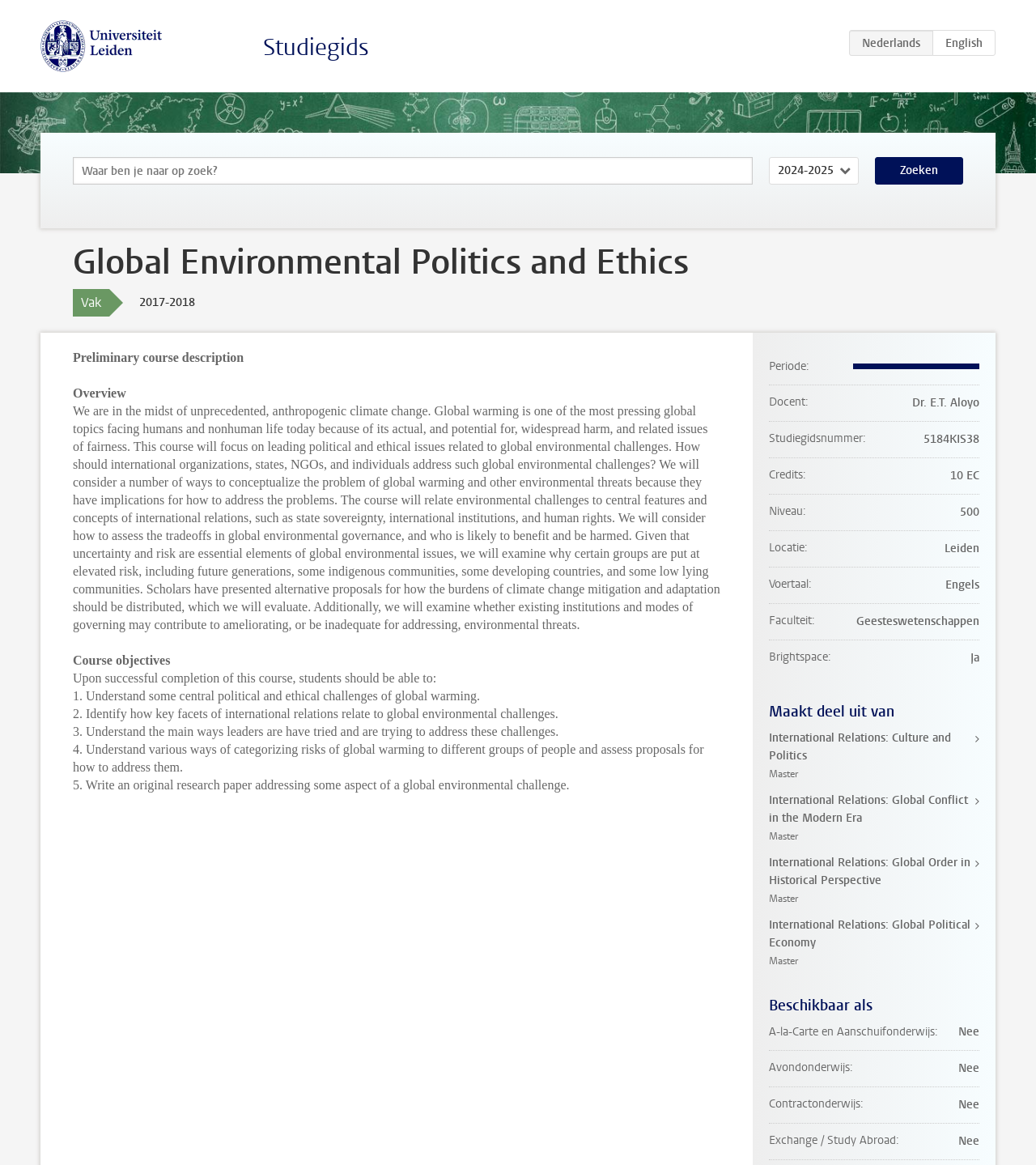Please find and report the bounding box coordinates of the element to click in order to perform the following action: "Go to International Relations: Culture and Politics Master". The coordinates should be expressed as four float numbers between 0 and 1, in the format [left, top, right, bottom].

[0.742, 0.626, 0.945, 0.672]